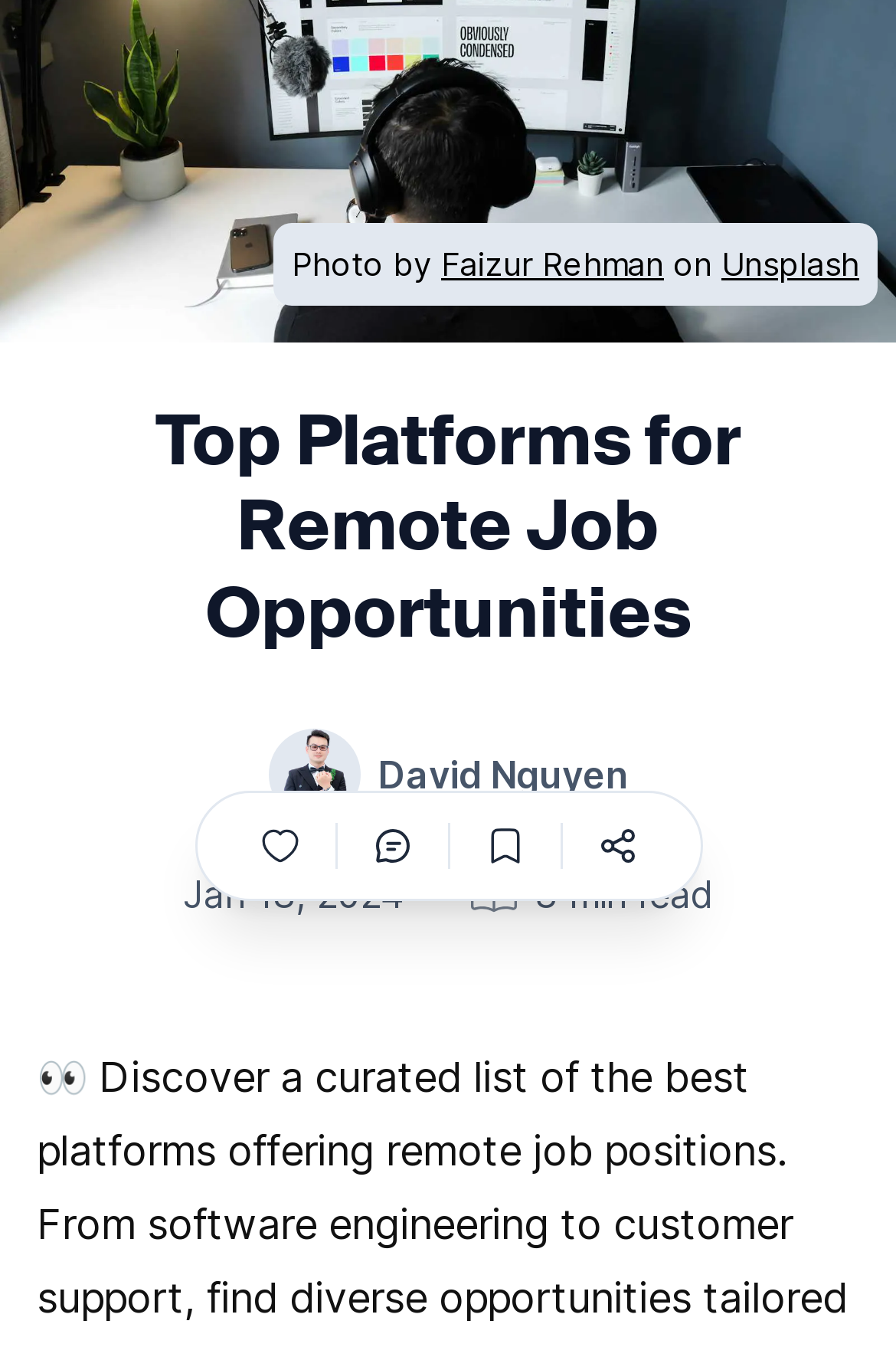Provide the bounding box coordinates of the UI element that matches the description: "aria-label="Open comments"".

[0.396, 0.601, 0.478, 0.655]